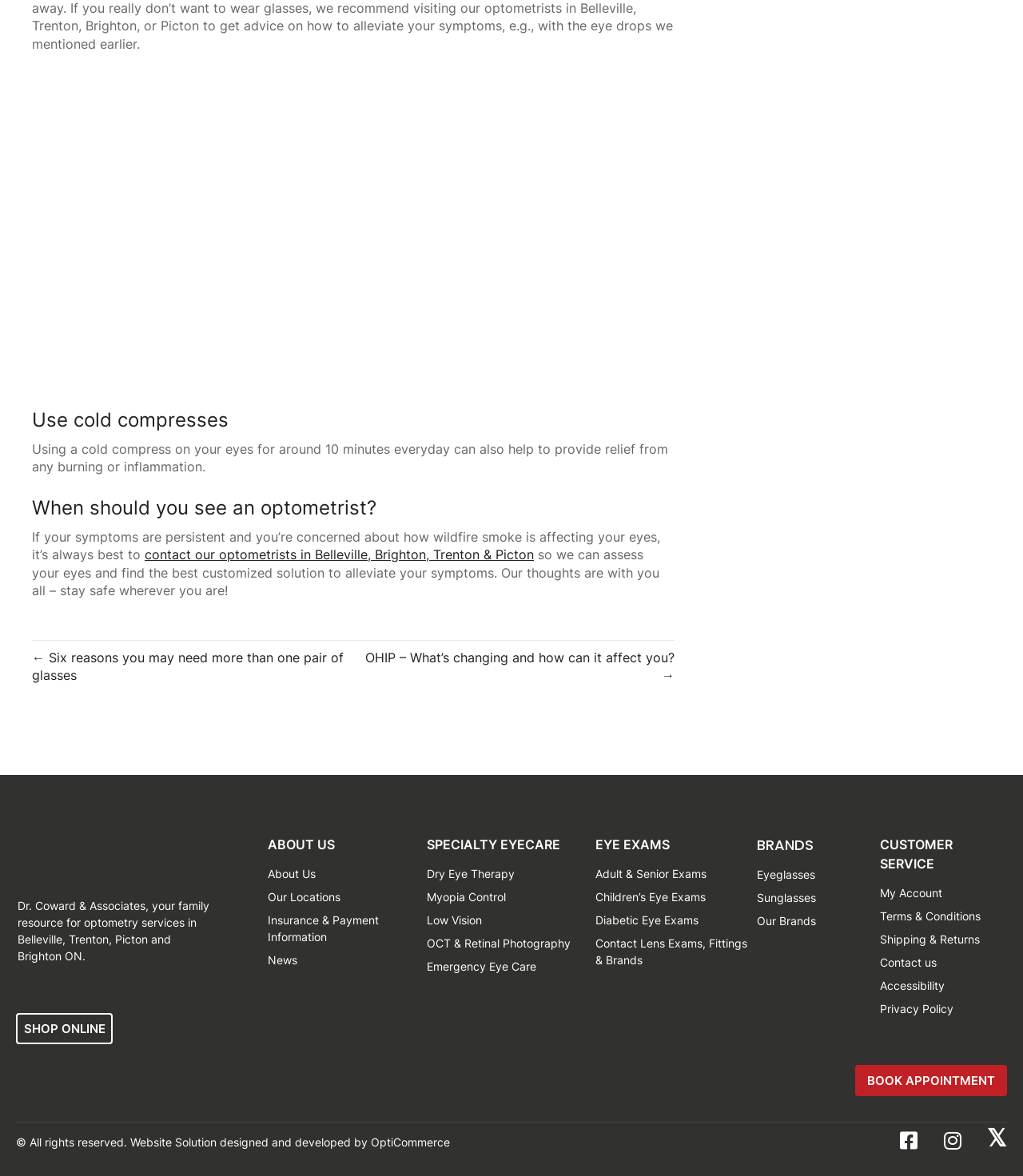Given the description "Eyeglasses", determine the bounding box of the corresponding UI element.

[0.74, 0.734, 0.849, 0.754]